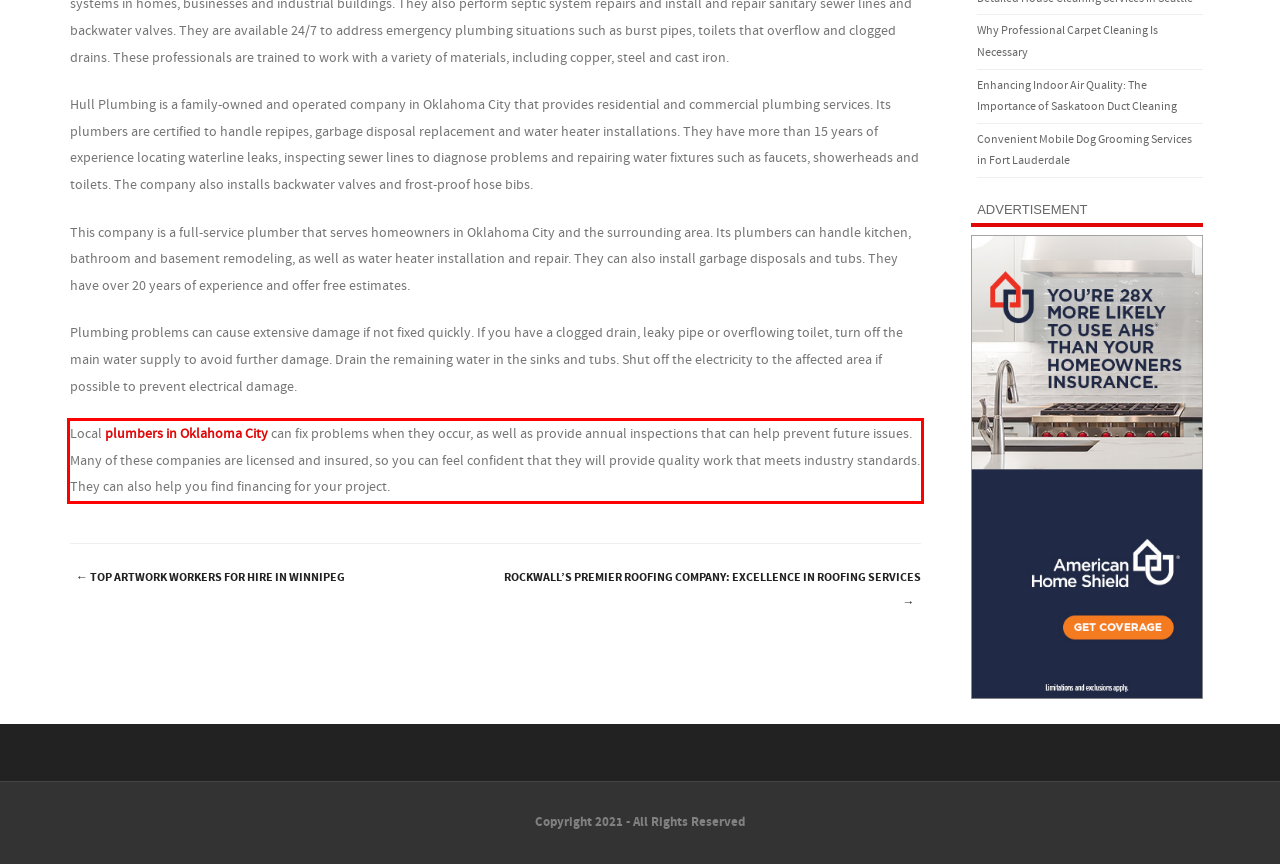You have a screenshot with a red rectangle around a UI element. Recognize and extract the text within this red bounding box using OCR.

Local plumbers in Oklahoma City can fix problems when they occur, as well as provide annual inspections that can help prevent future issues. Many of these companies are licensed and insured, so you can feel confident that they will provide quality work that meets industry standards. They can also help you find financing for your project.